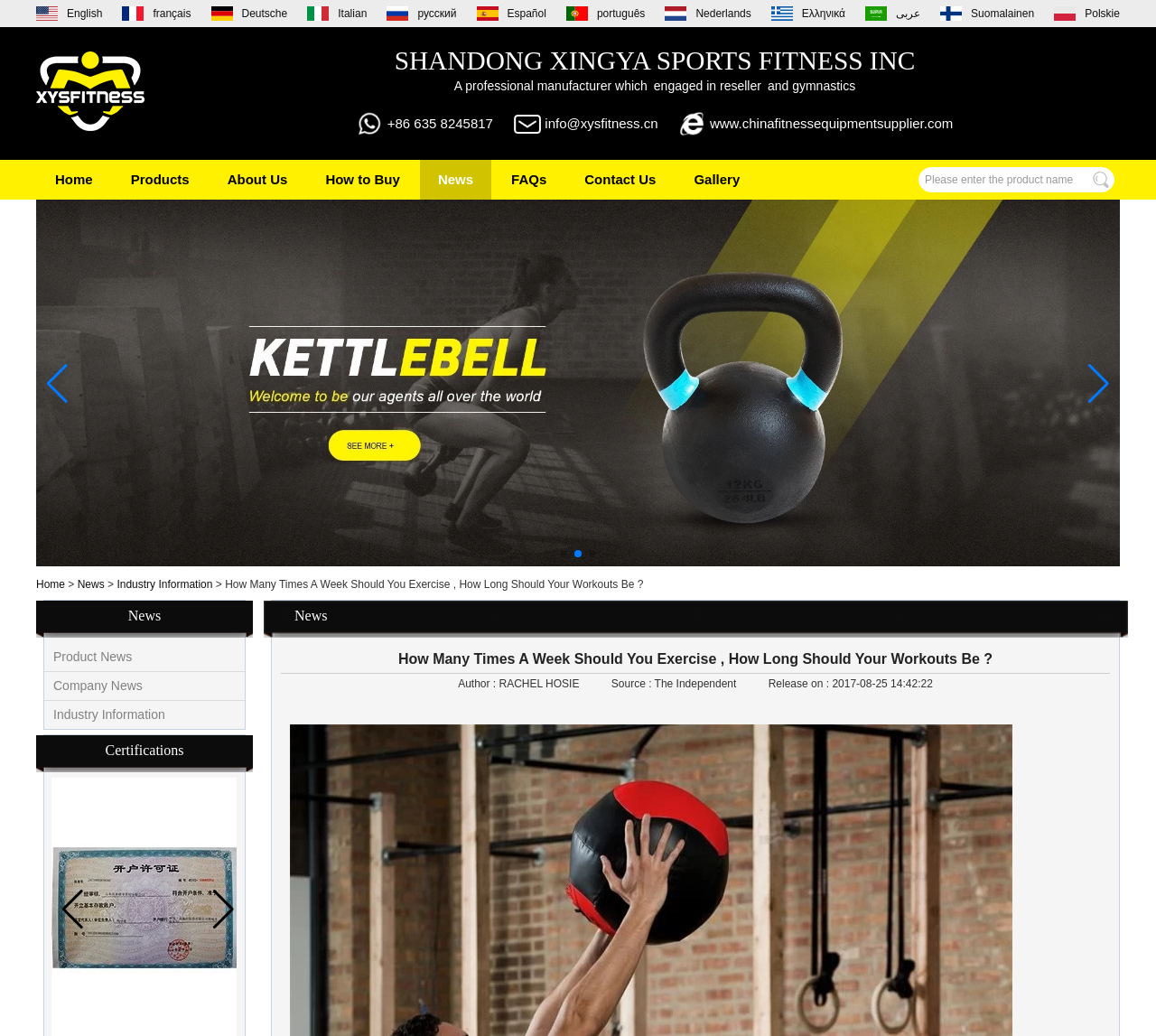Determine the bounding box coordinates for the area that needs to be clicked to fulfill this task: "Go to Home page". The coordinates must be given as four float numbers between 0 and 1, i.e., [left, top, right, bottom].

[0.032, 0.154, 0.096, 0.193]